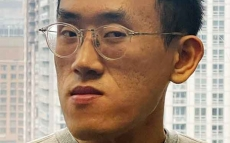Provide a thorough description of what you see in the image.

This image features Wai Yin (Ken) Ho, who recently joined the MLC (Modern Literature Centre). He is depicted with a focused expression, wearing glasses that accentuate his thoughtful demeanor. In the background, a cityscape hints at an urban environment, suggesting an academic or professional setting. Ken expressed excitement about his involvement in the global storytelling dimensions of the Telling COVID-19 Stories research project, aiming to foster meaningful narratives through his contributions. His role reflects a commitment to both research and community engagement within the centre.